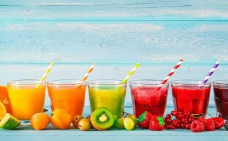Generate an in-depth description of the image.

The image showcases a vibrant array of colorful fruit juices lined up in clear glasses against a rustic blue wooden background. Each glass is filled with a different juice, ranging from bright orange to deep red, suggesting a variety of flavors and health benefits. Straw-colored striped straws peek out from each glass, adding a playful touch. Surrounding the drinks are fresh fruits, including kiwis, berries, and citrus slices, emphasizing the natural ingredients used in these refreshing beverages. This visual celebration of healthy drinking embodies the essence of homemade juice recipes, perfect for anyone looking to enhance their wellness through delicious, nutritious options.